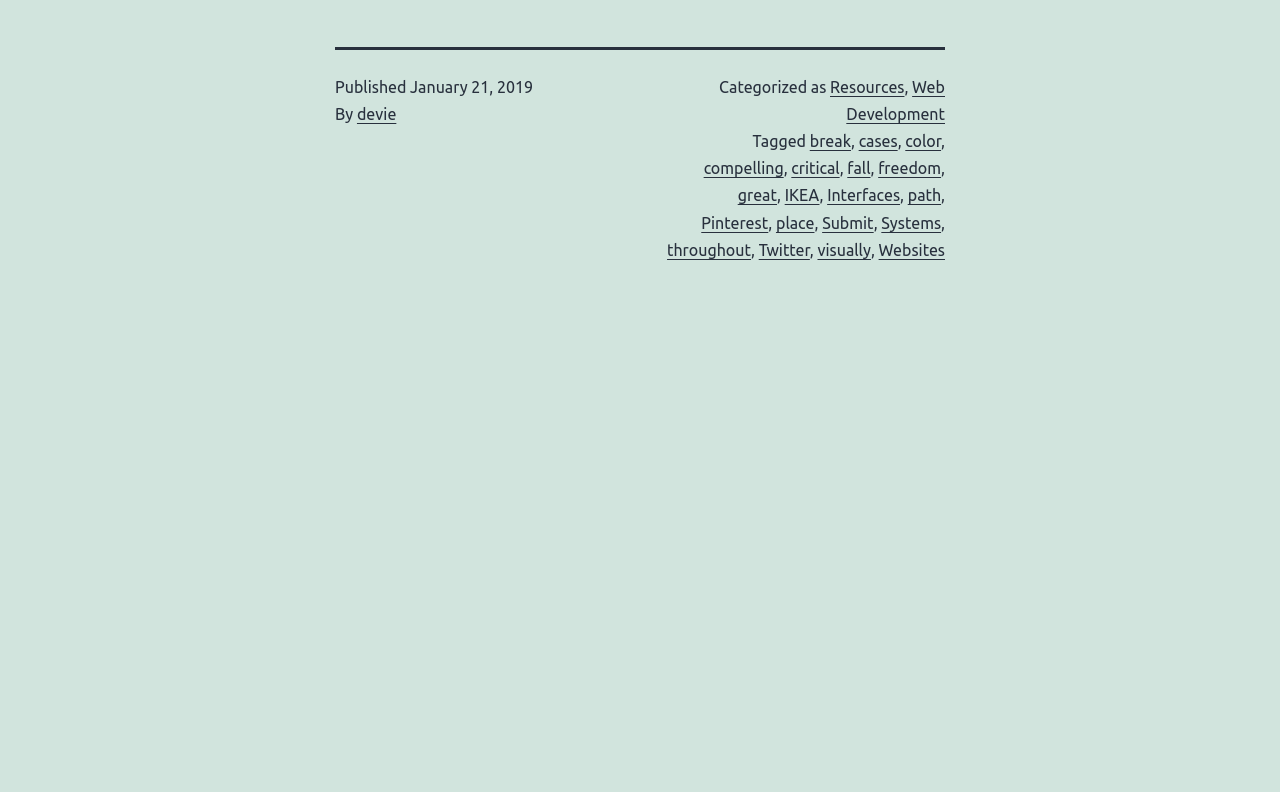Please answer the following question using a single word or phrase: 
What are some of the tags associated with the article?

break, cases, color, etc.